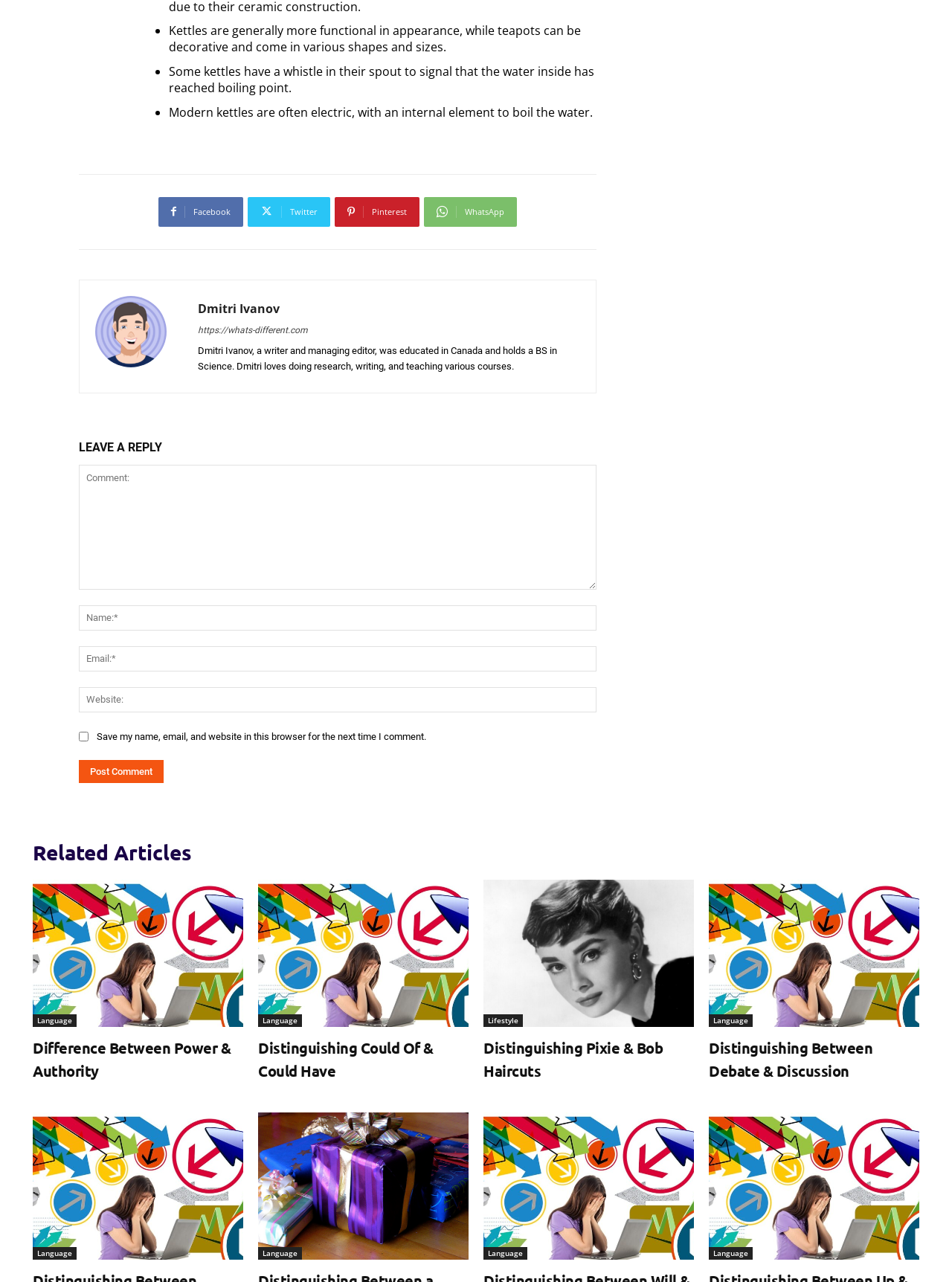What is the difference between kettles and teapots?
Using the picture, provide a one-word or short phrase answer.

Kettles are functional, teapots are decorative